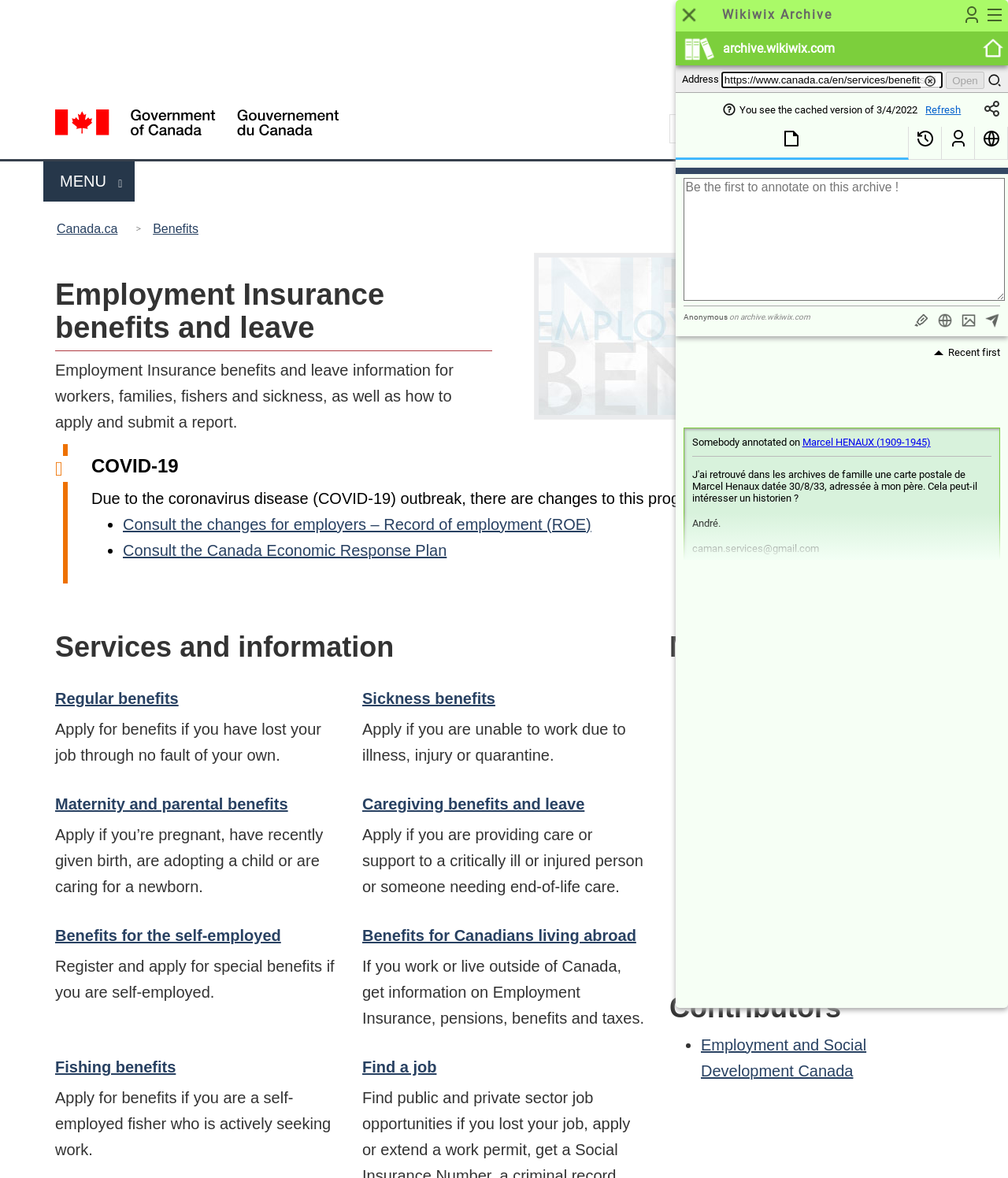Please determine the primary heading and provide its text.

Employment Insurance benefits and leave